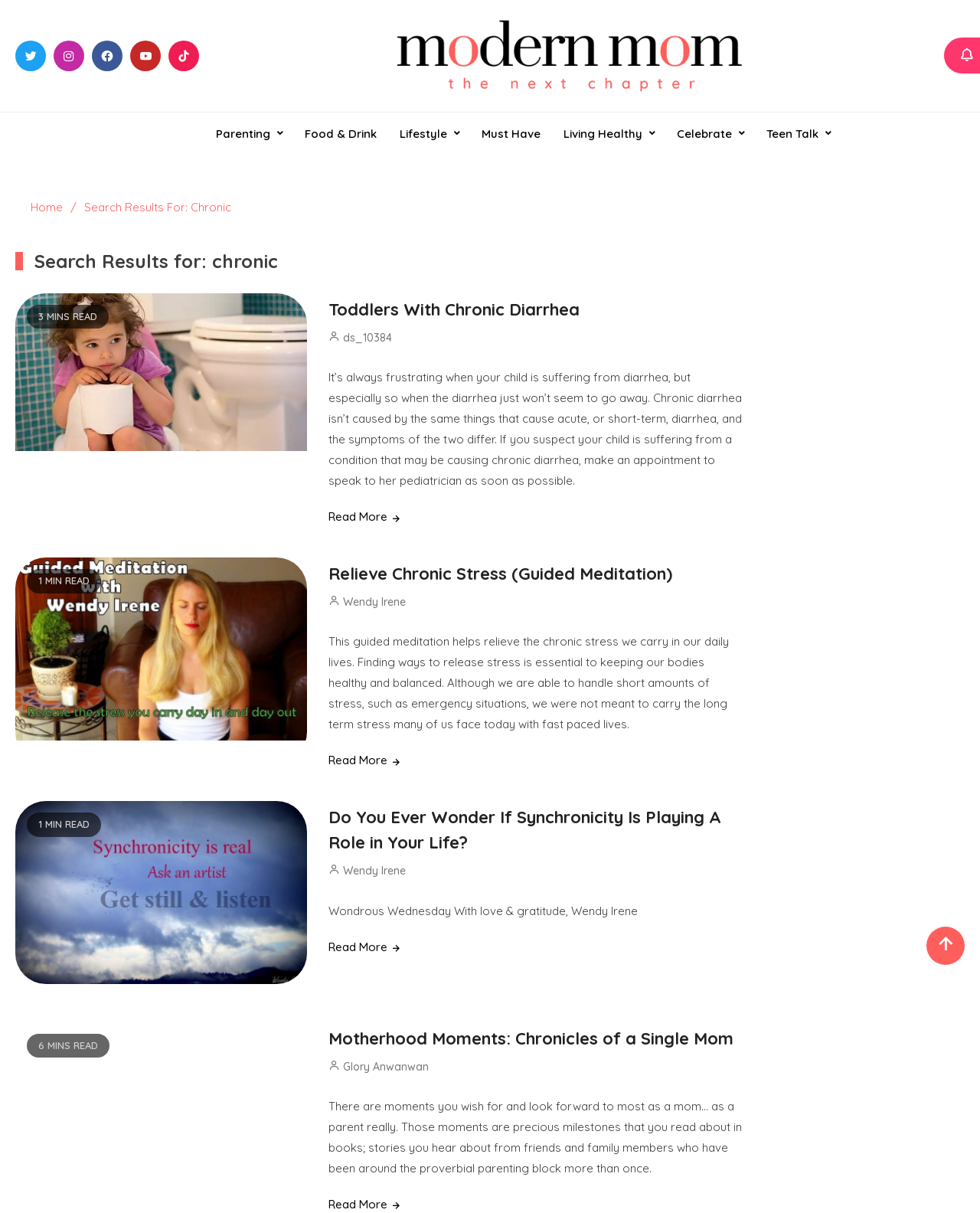Provide a short, one-word or phrase answer to the question below:
What is the author's name of the third article?

Wendy Irene